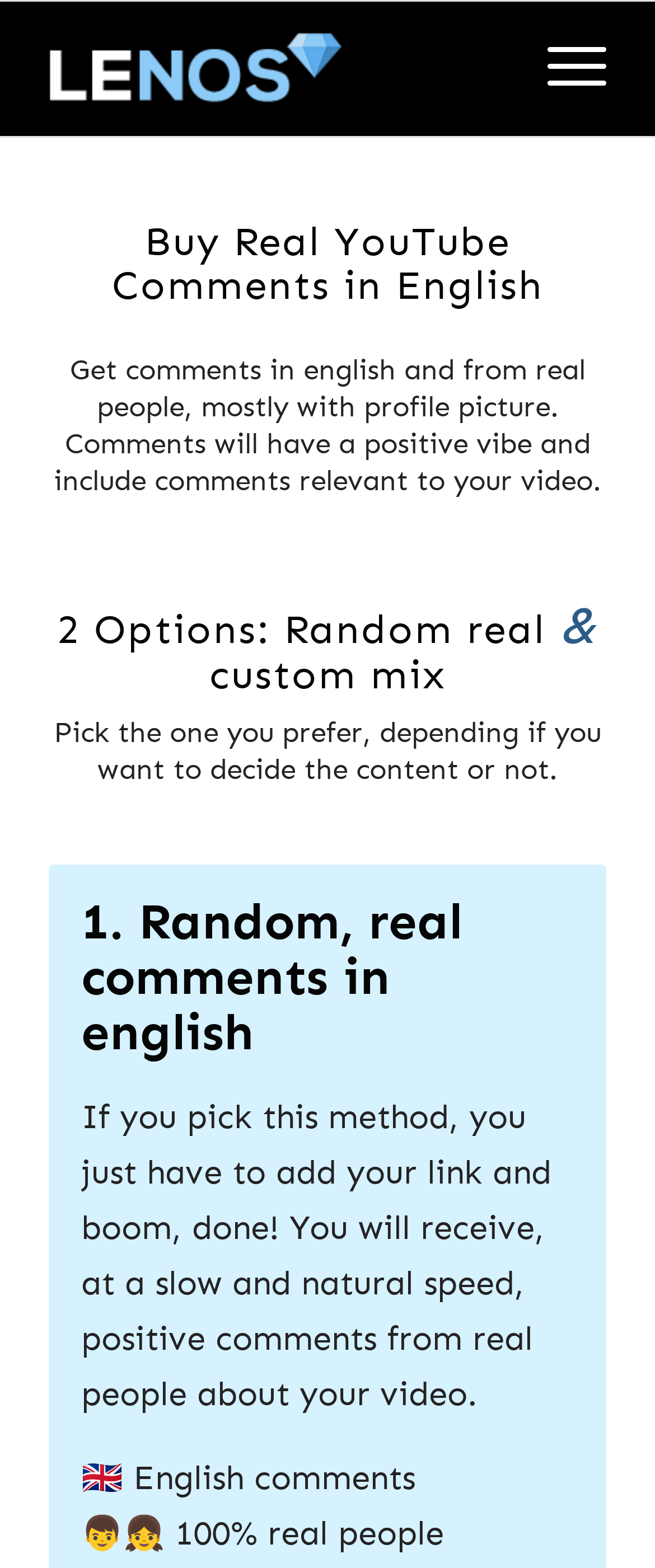What is the purpose of the comments?
Look at the screenshot and respond with a single word or phrase.

To have a positive vibe